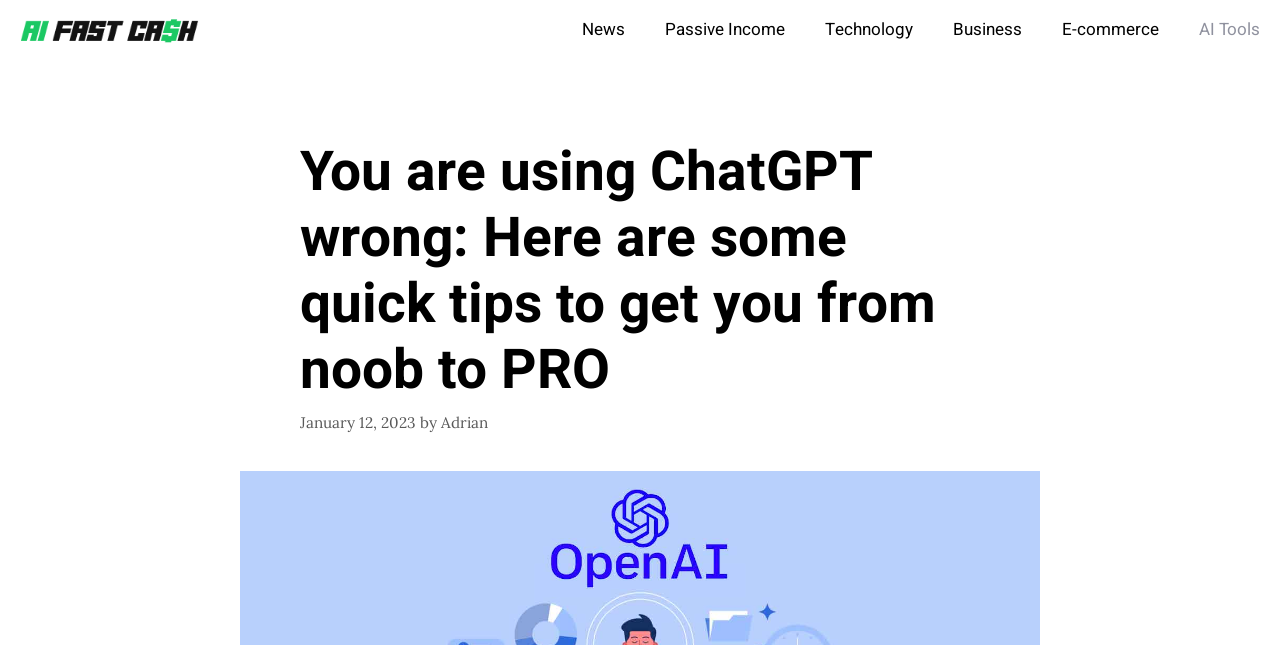Can you find and provide the title of the webpage?

You are using ChatGPT wrong: Here are some quick tips to get you from noob to PRO